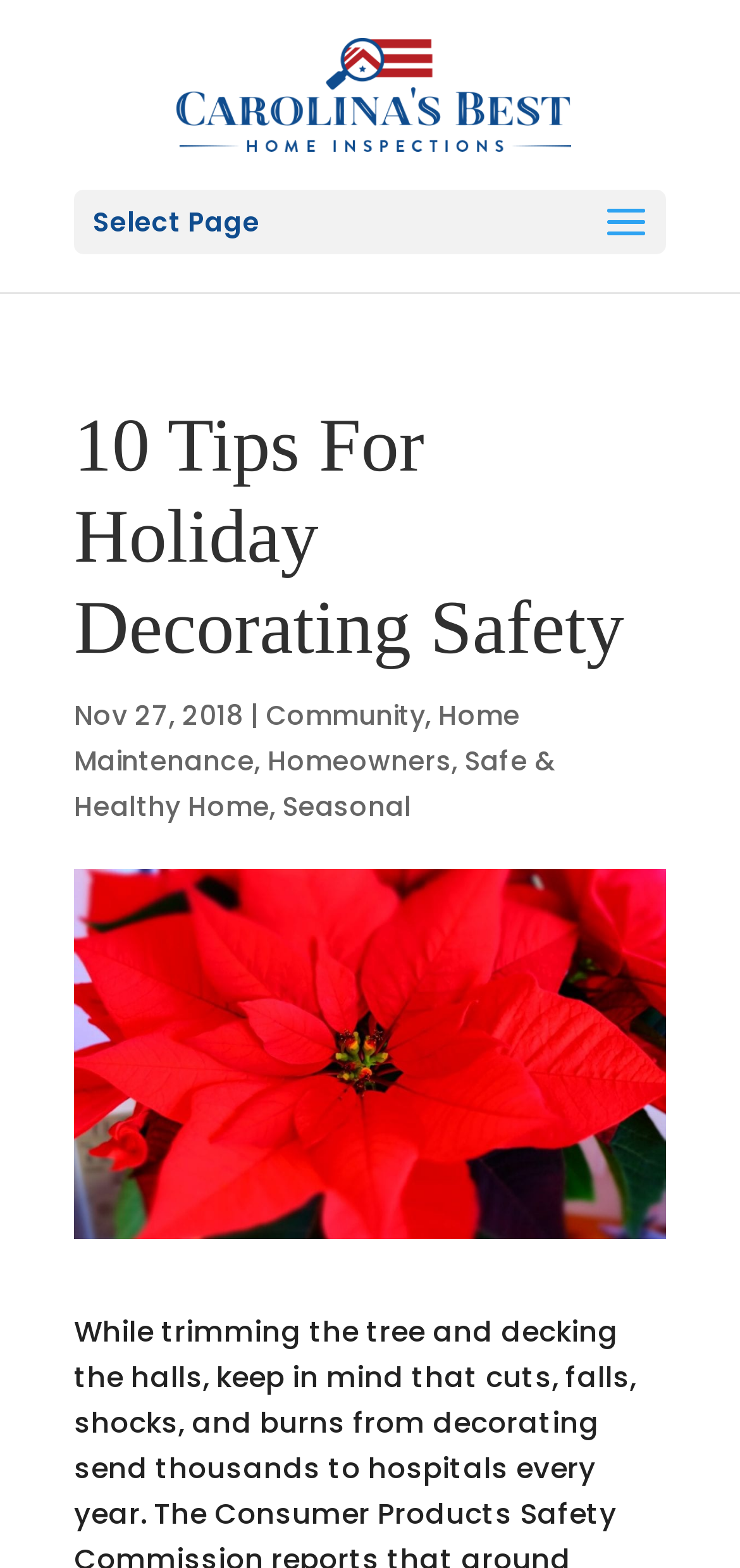Provide an in-depth caption for the webpage.

The webpage is about holiday decorating safety, with a focus on providing 10 tips to avoid accidents and keep homes safe for visitors during the holiday season. 

At the top of the page, there is a logo of "Carolina's Best Home Inspections" accompanied by a link to the organization's website. Below the logo, there is a navigation menu with options such as "Select Page", "Community", "Home Maintenance", "Homeowners", "Safe & Healthy Home", and "Seasonal".

The main content of the page is headed by a title "10 Tips For Holiday Decorating Safety" which is prominently displayed in the middle of the page. The title is followed by the date "Nov 27, 2018" and a series of links to related topics. 

Below the title and date, there is a large image related to holiday decorating safety, which takes up most of the page's width. The image is positioned in the middle of the page, leaving some space at the top and bottom.